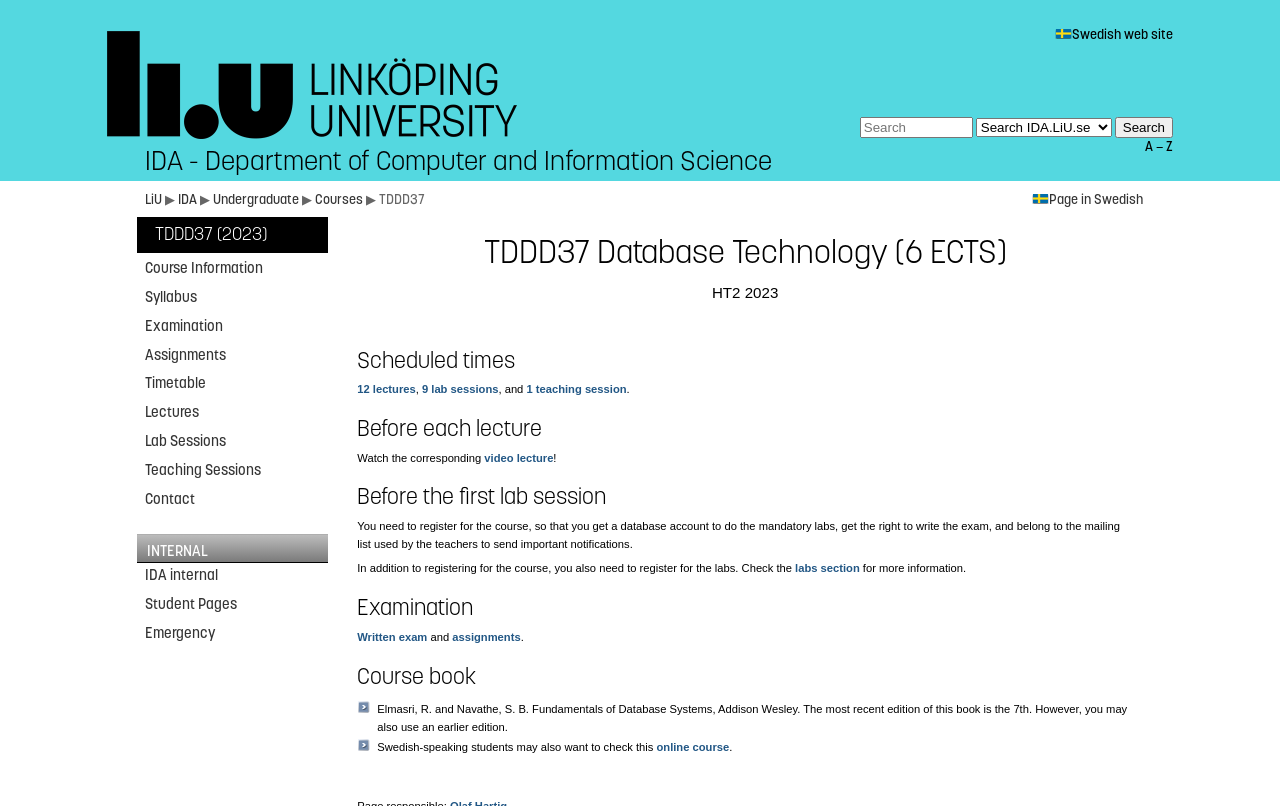How many lectures are scheduled?
Provide a detailed answer to the question using information from the image.

I found the answer by looking at the link '12 lectures' under the heading 'Scheduled times' which indicates that there are 12 lectures scheduled.